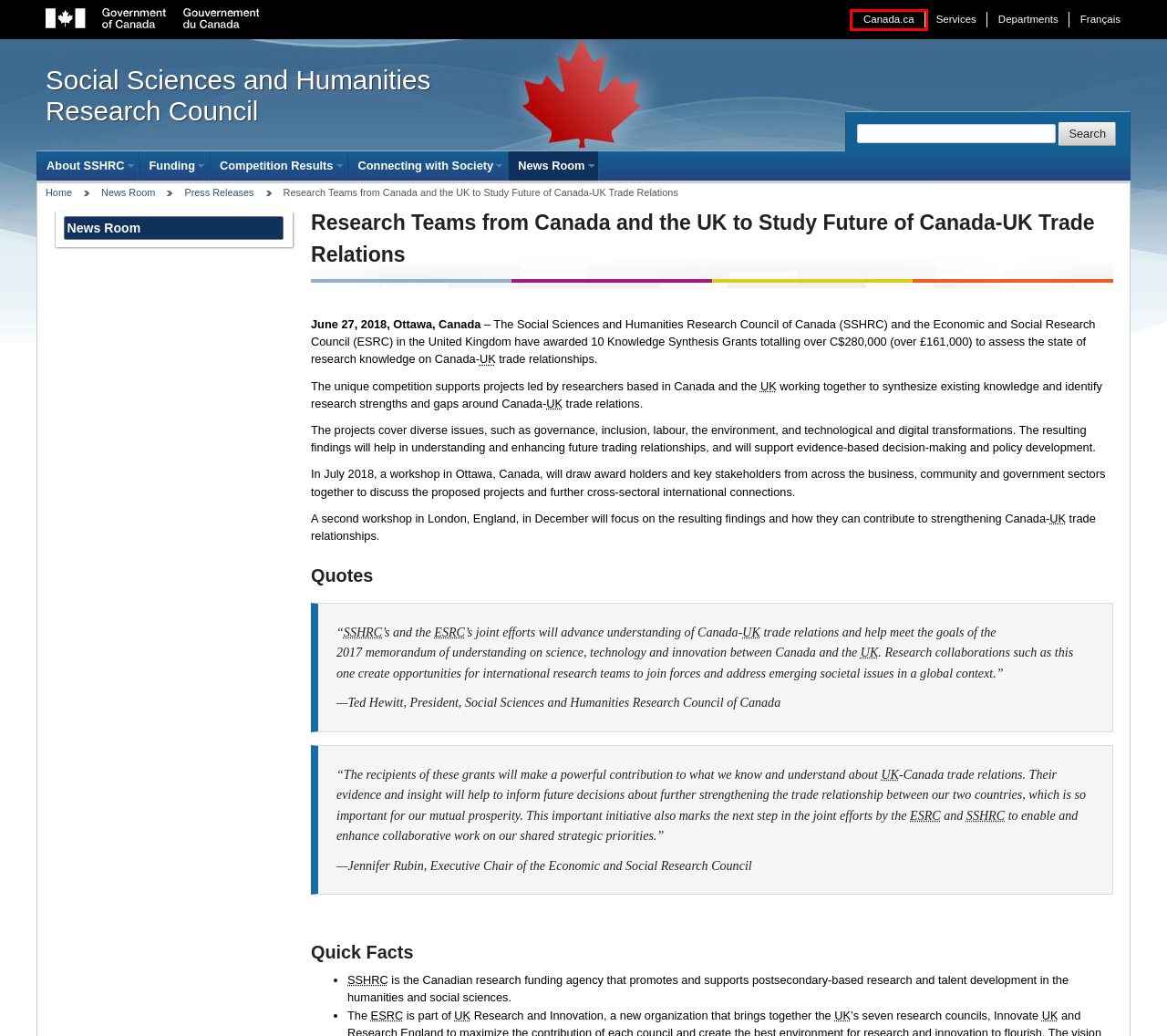You are provided with a screenshot of a webpage where a red rectangle bounding box surrounds an element. Choose the description that best matches the new webpage after clicking the element in the red bounding box. Here are the choices:
A. Social media - Canada.ca
B. Economic and Social Research Council (ESRC) – UKRI
C. Mobile centre - Canada.ca
D. eNewsletter
E. Home - Canada.ca
F. Departments and agencies - Canada.ca
G. Service Canada - Canada.ca
H. Imagining Canada’s Future

E